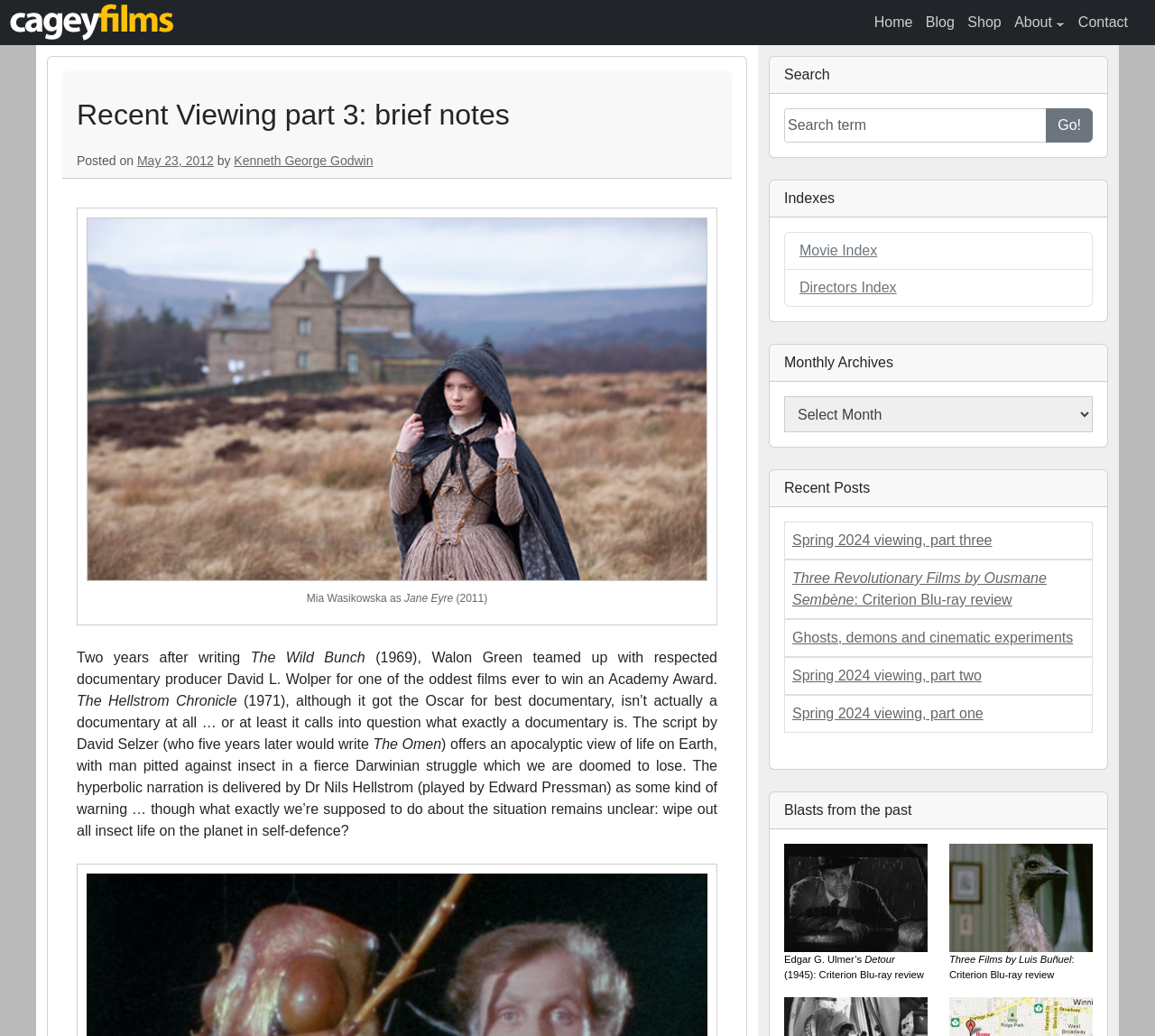Generate the title text from the webpage.

Recent Viewing part 3: brief notes